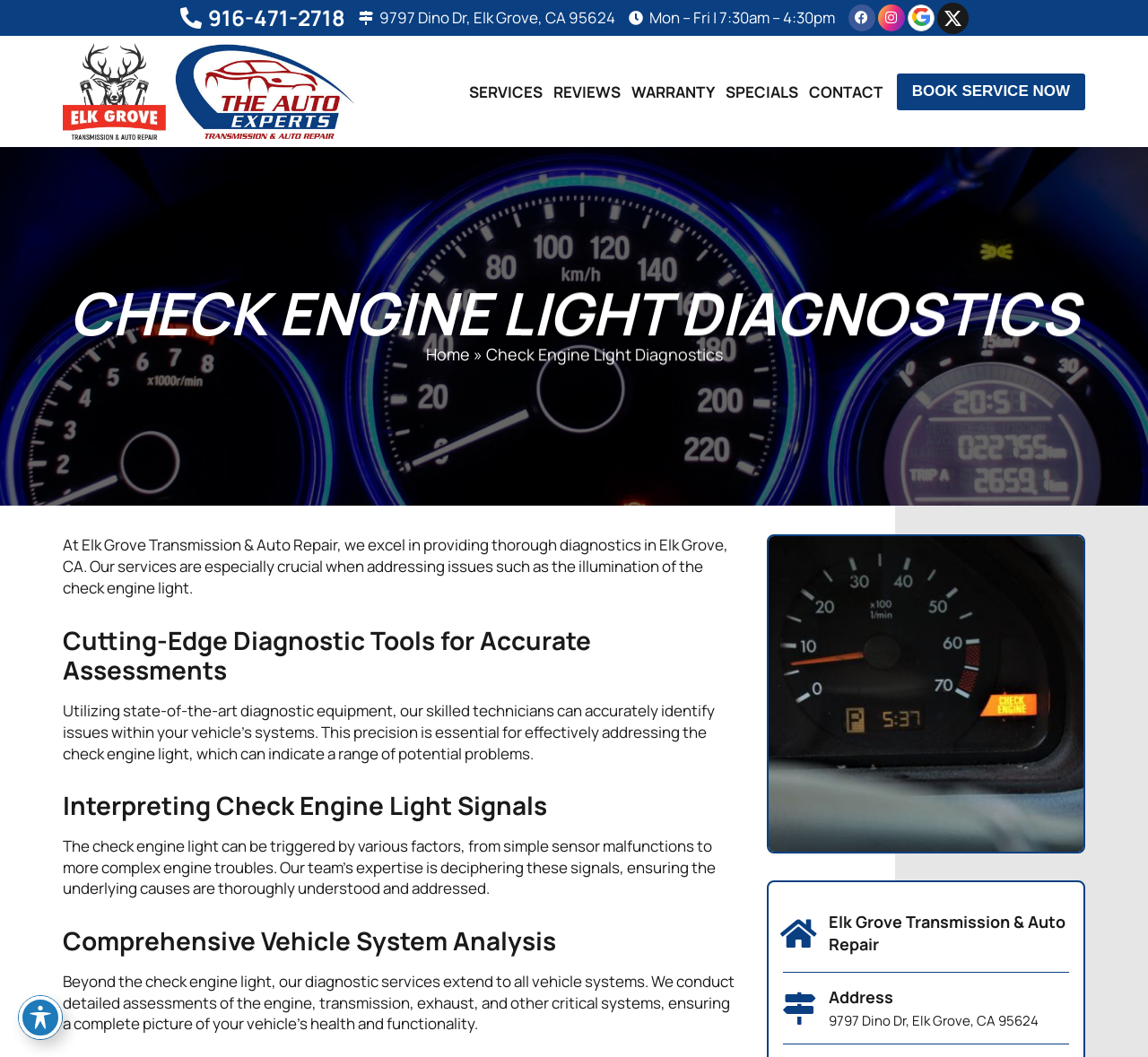Please specify the bounding box coordinates of the element that should be clicked to execute the given instruction: 'Get directions to the address'. Ensure the coordinates are four float numbers between 0 and 1, expressed as [left, top, right, bottom].

[0.722, 0.933, 0.778, 0.953]